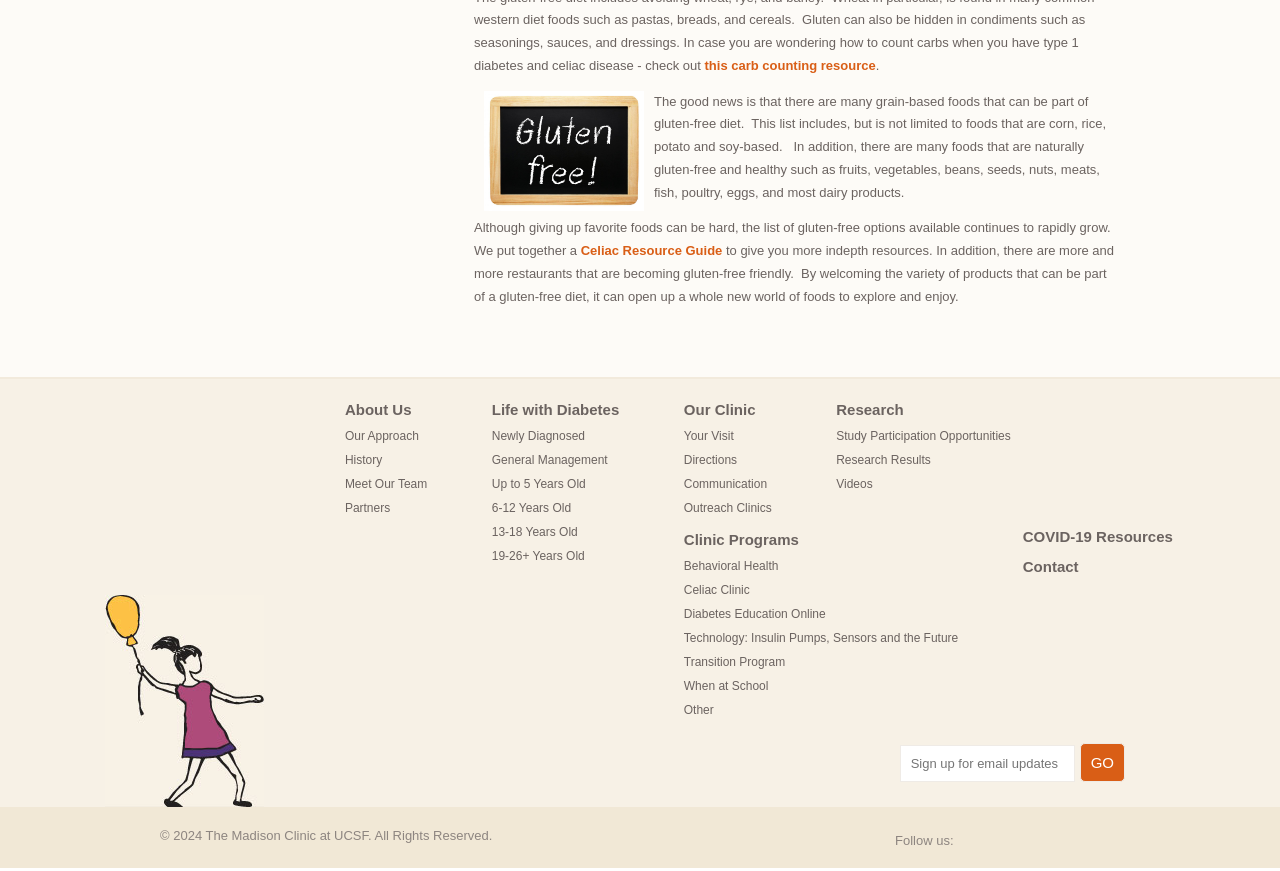Answer the question with a single word or phrase: 
What is the purpose of the 'Sign up for email updates' textbox?

To receive email updates